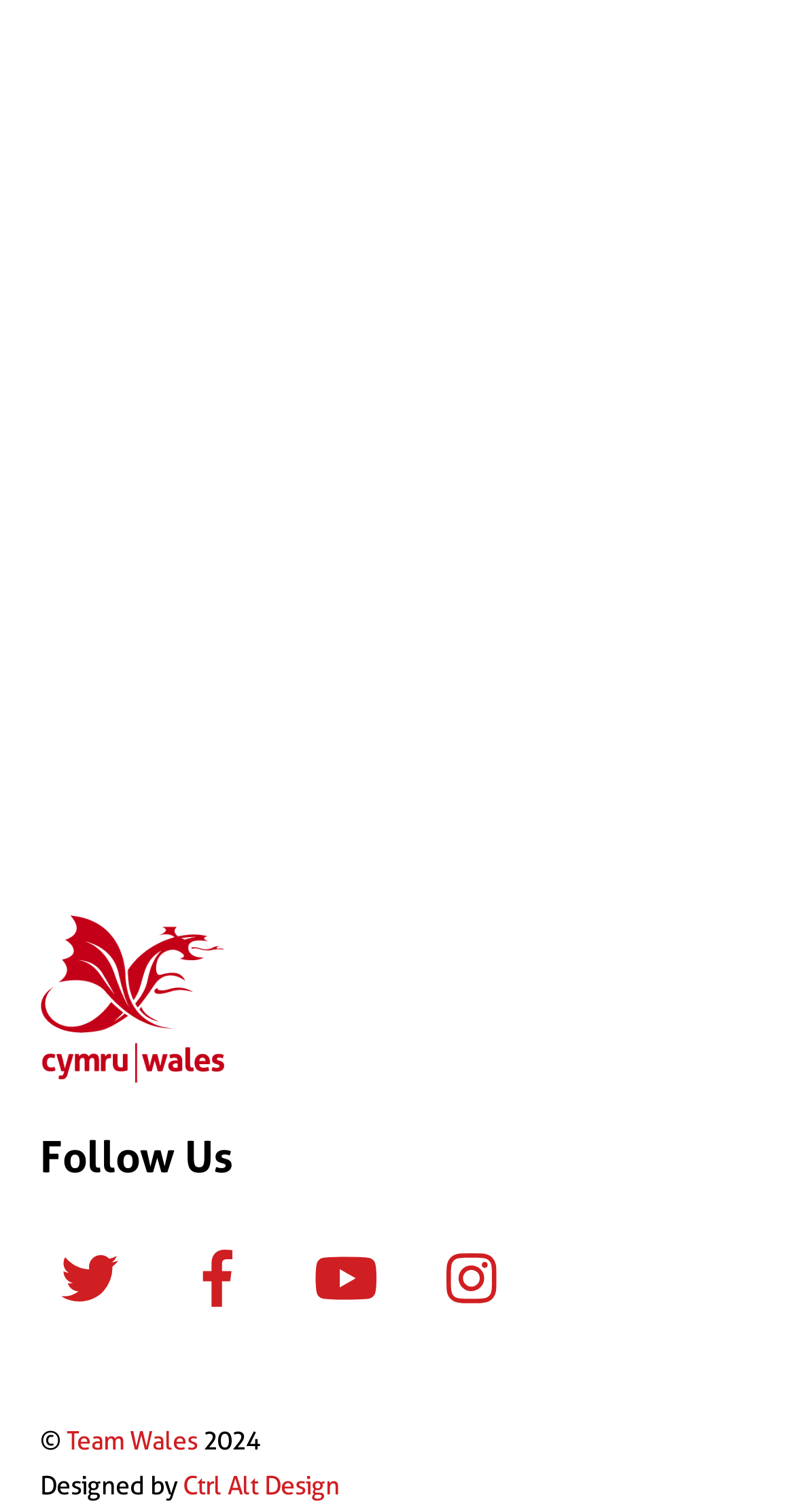Respond with a single word or phrase for the following question: 
What is the year of copyright mentioned on the webpage?

2024